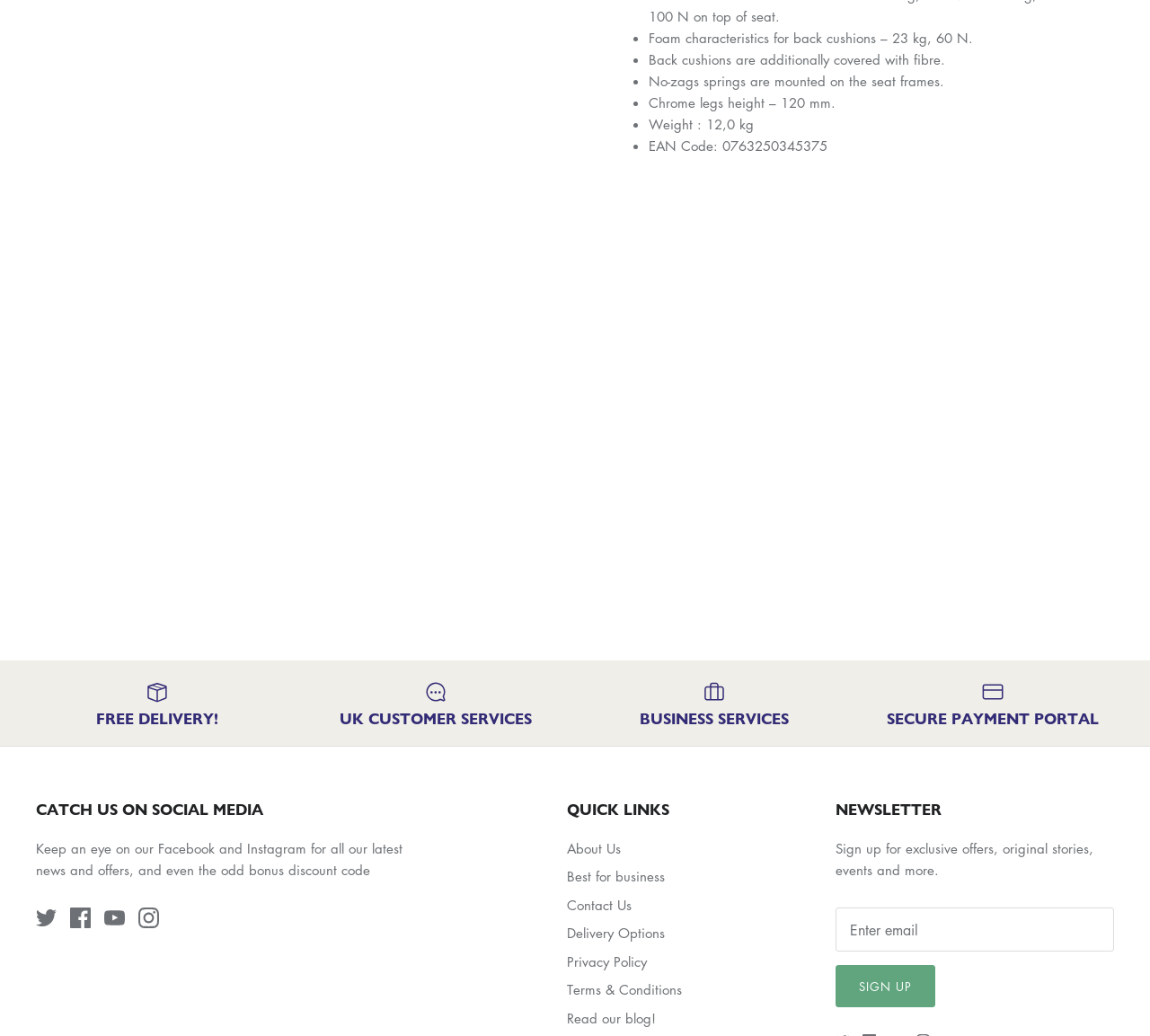How many social media platforms are listed?
Provide a thorough and detailed answer to the question.

Under the heading 'CATCH US ON SOCIAL MEDIA', there are four social media platforms listed, including Twitter, Facebook, Youtube, and Instagram, each with an image and a link.